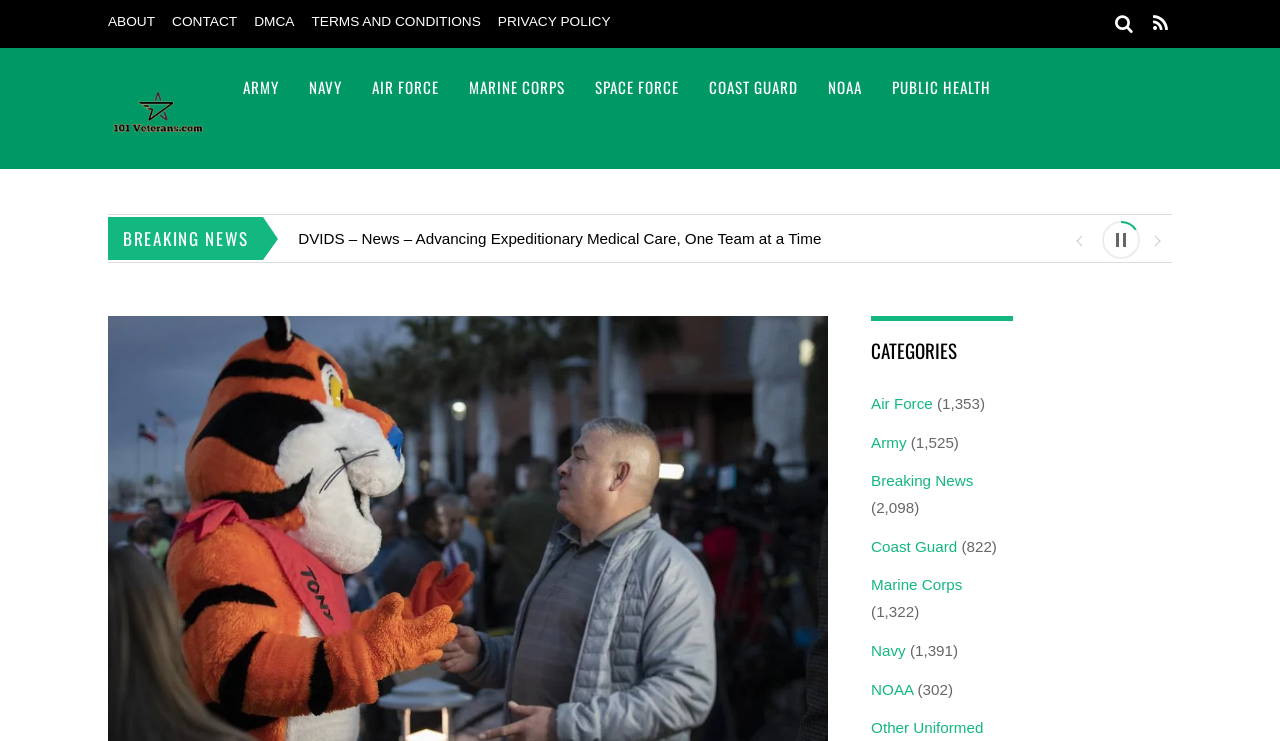Give the bounding box coordinates for the element described by: "Navy".

[0.681, 0.866, 0.708, 0.889]